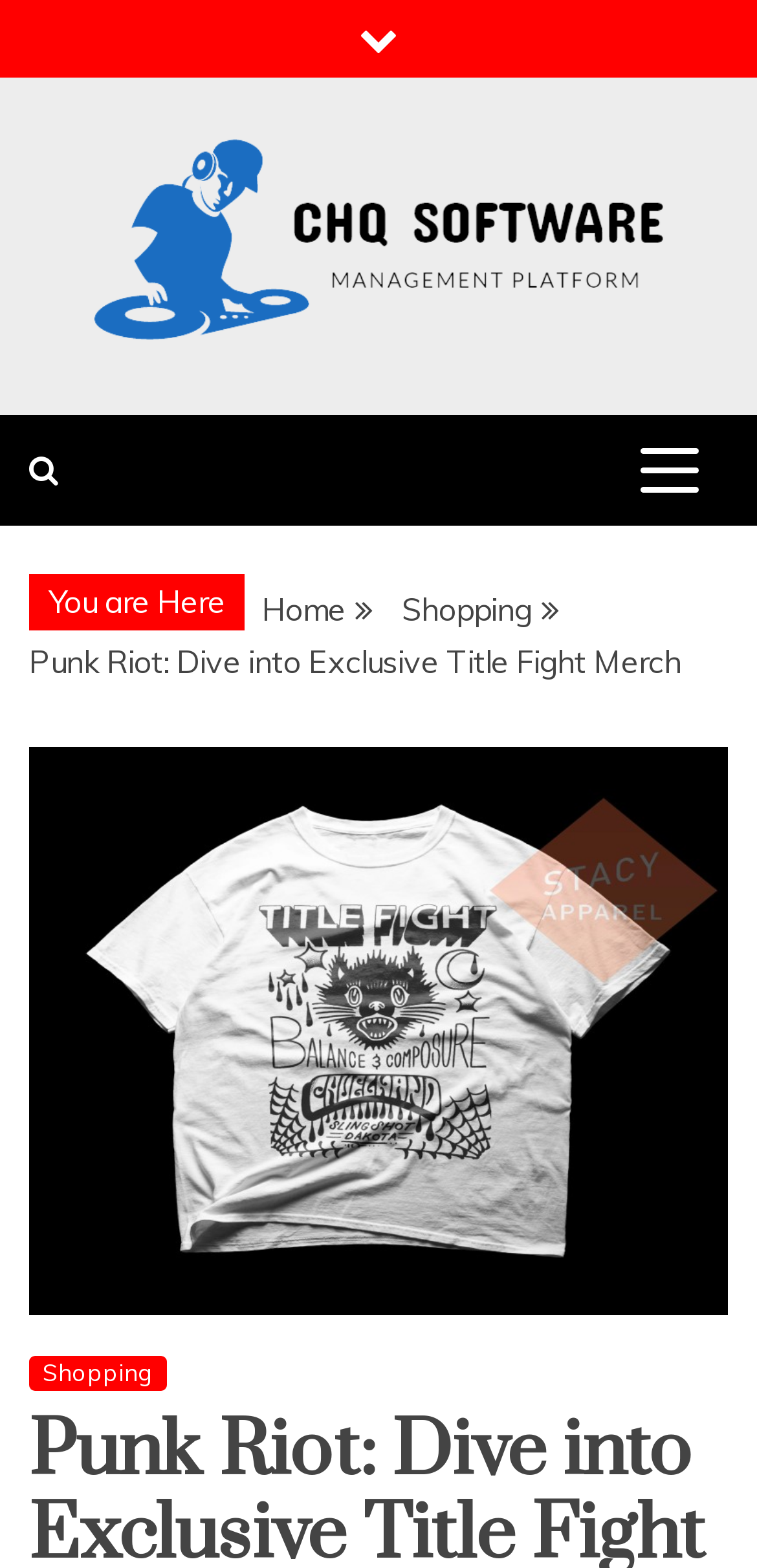Answer in one word or a short phrase: 
How many navigation links are in the breadcrumbs?

3